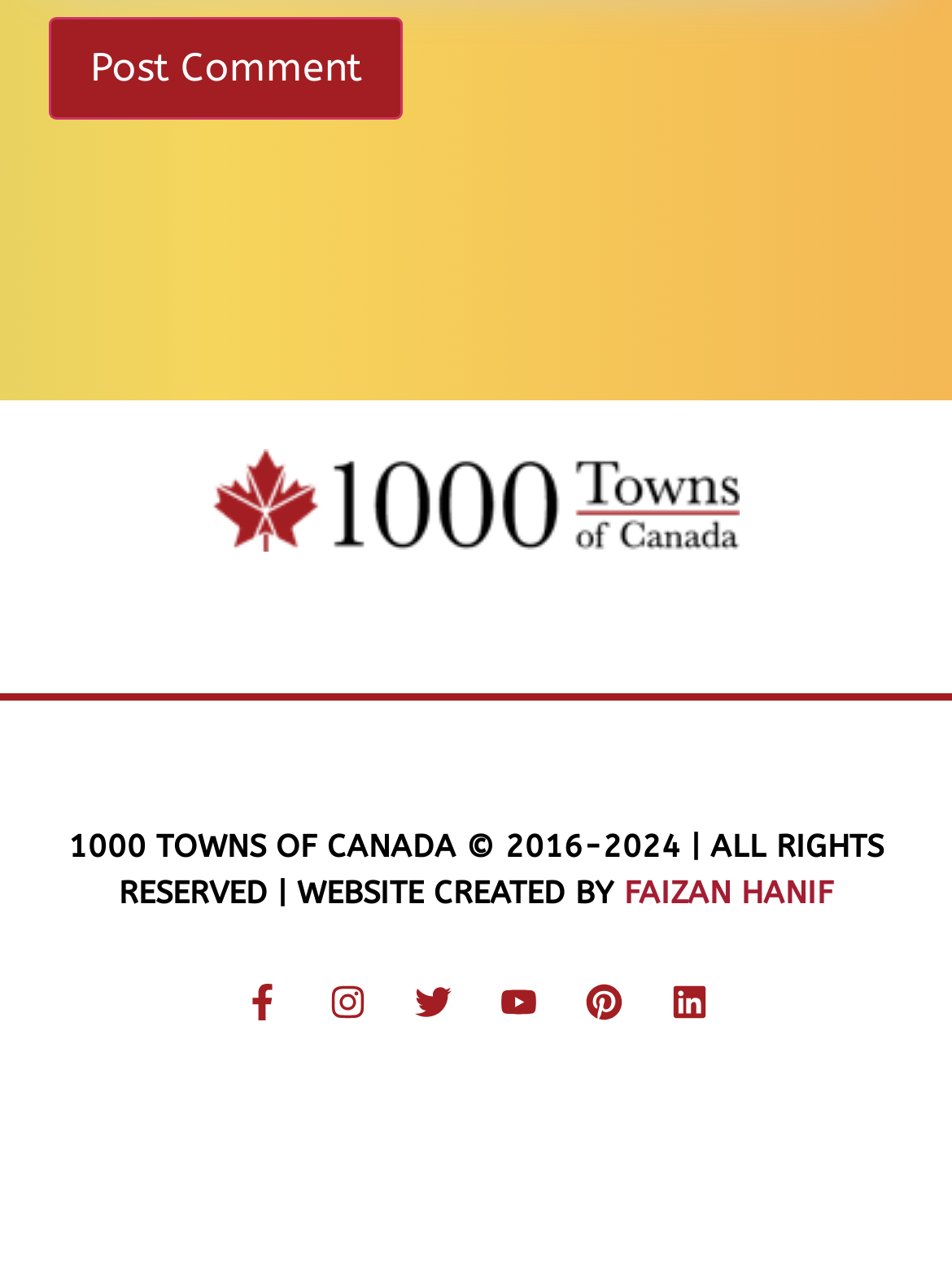How many social media links are present?
Answer the question in a detailed and comprehensive manner.

There are six social media links present on the webpage, which are Facebook, Instagram, Twitter, Youtube, Pinterest, and Linkedin, each with an accompanying image.